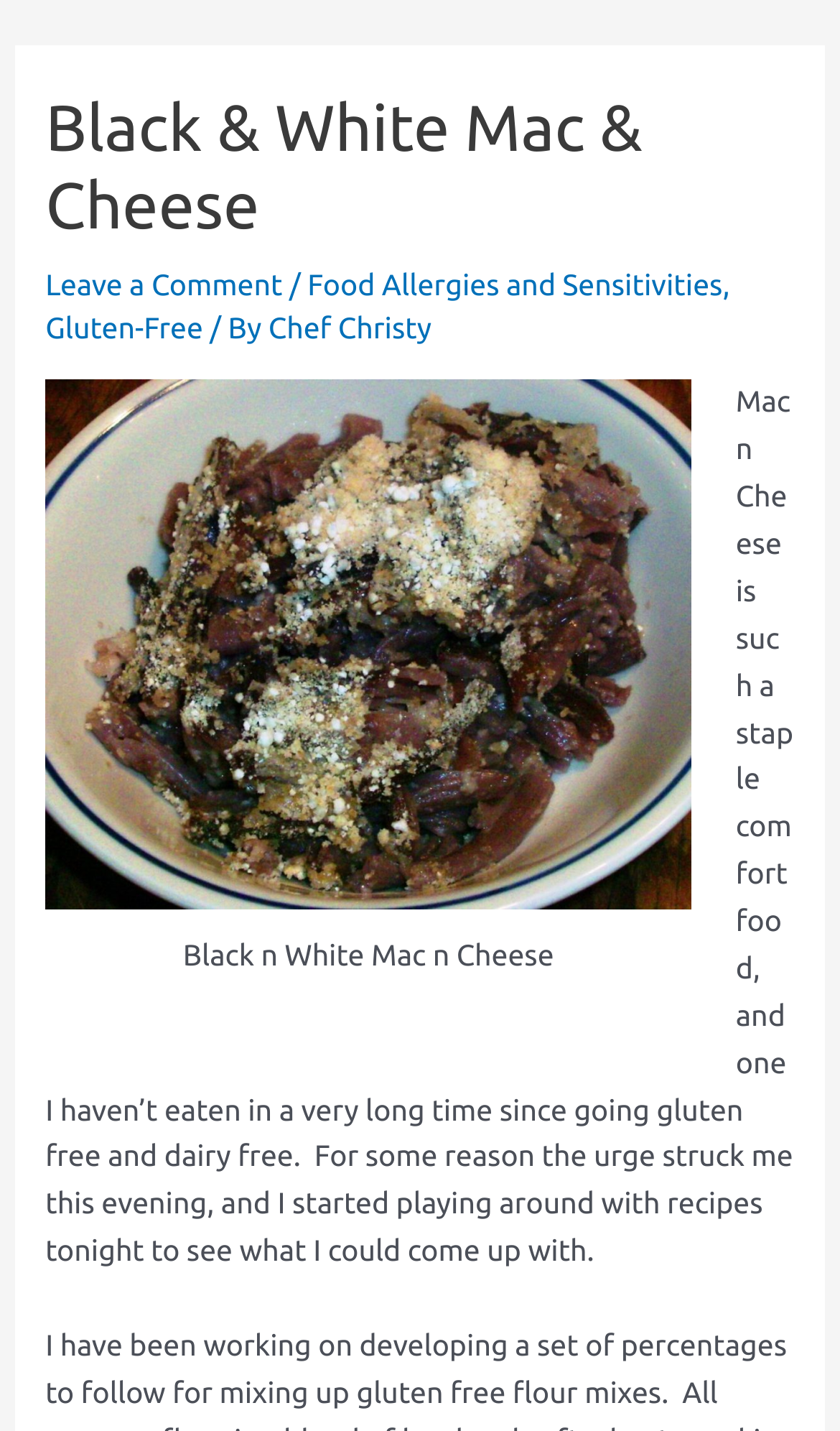Respond to the question below with a single word or phrase:
What is the author doing with recipes?

Playing around